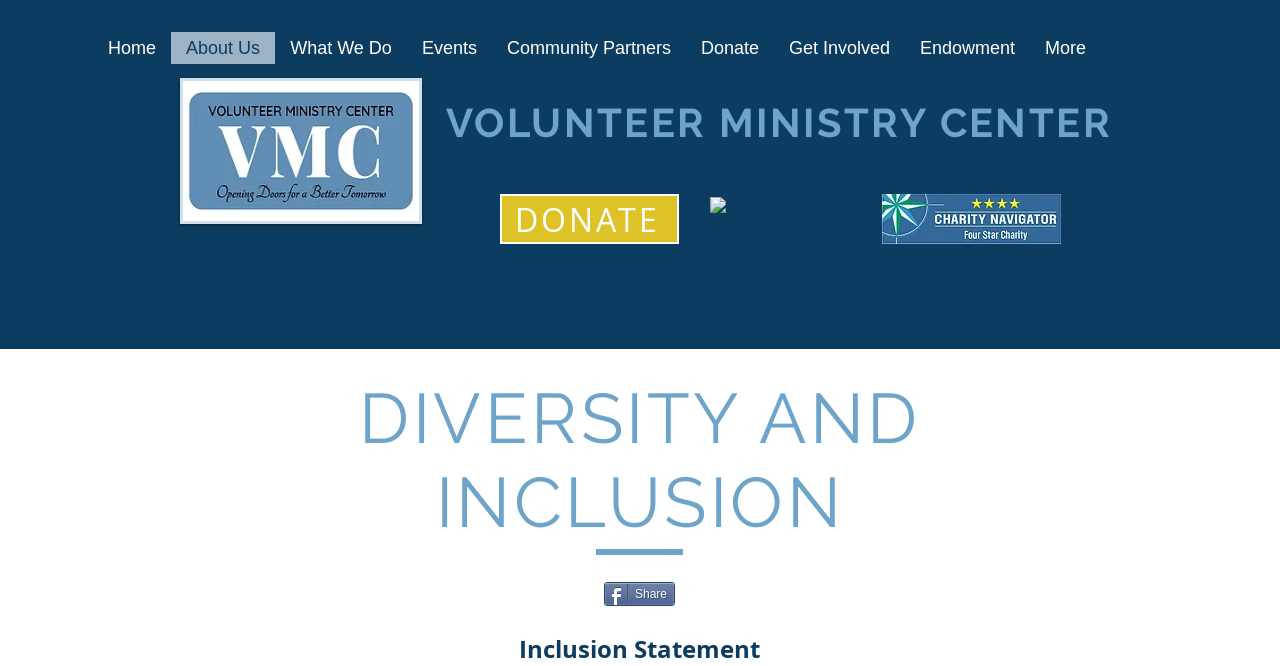Identify the coordinates of the bounding box for the element that must be clicked to accomplish the instruction: "Click the Home link".

[0.073, 0.048, 0.134, 0.096]